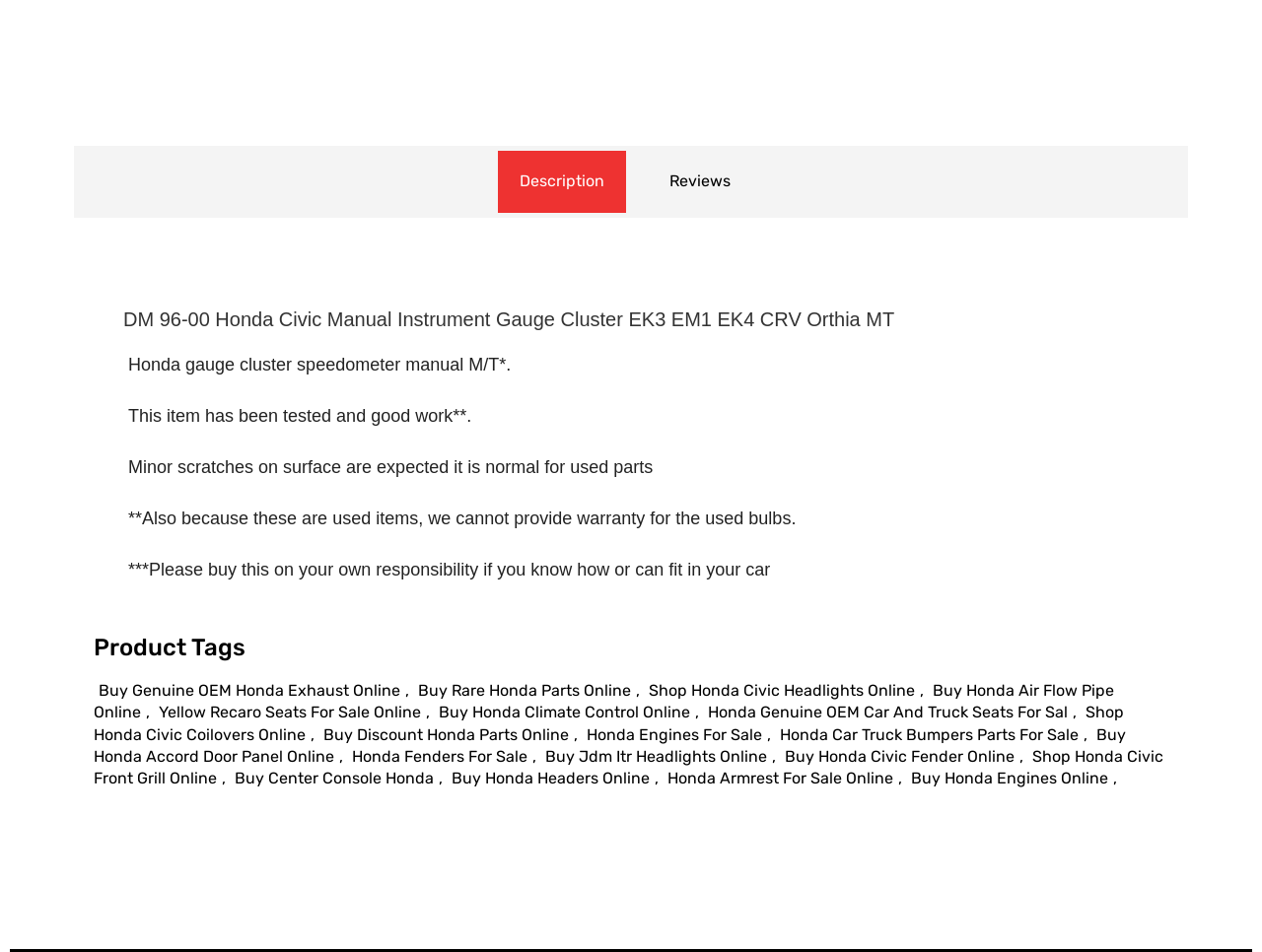Carefully examine the image and provide an in-depth answer to the question: What is the purpose of the product tags?

The purpose of the product tags is to provide related products, as evidenced by the links to various Honda parts and accessories, such as exhaust, headlights, and seats, which are likely related to the Honda gauge cluster being described.